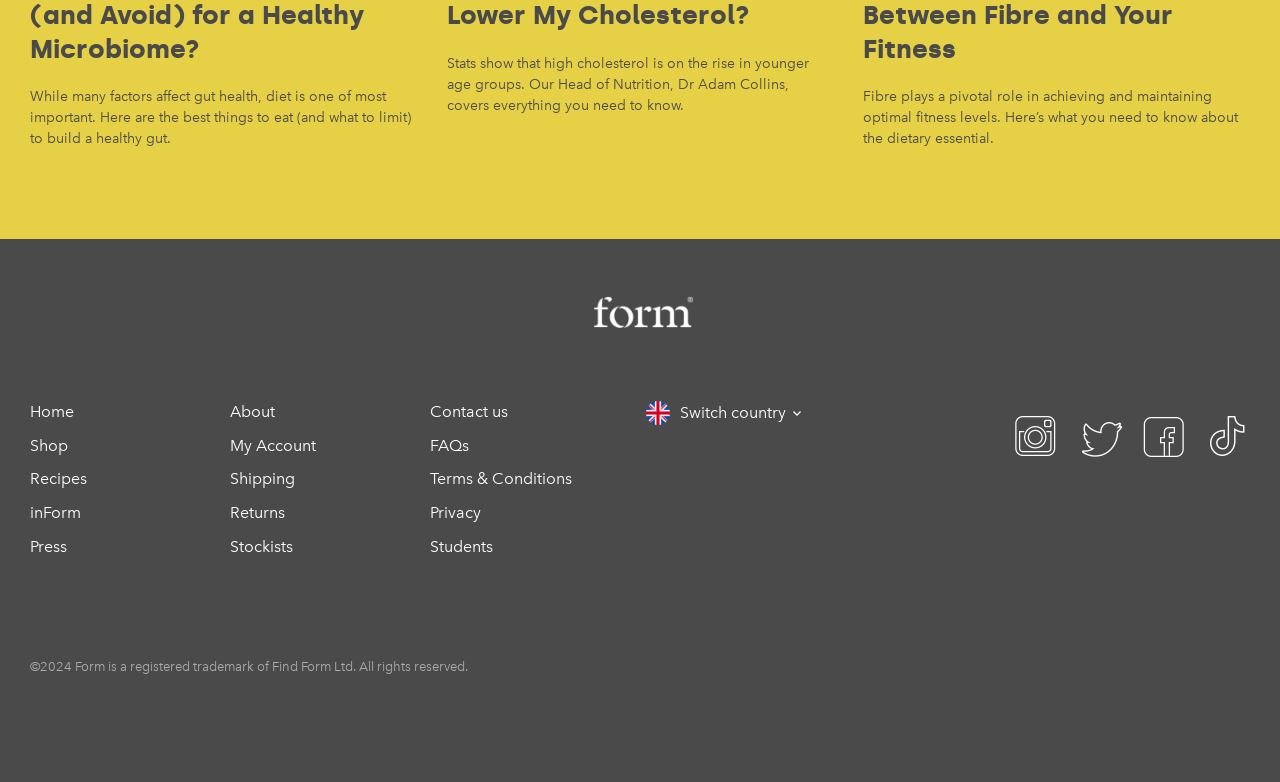Specify the bounding box coordinates (top-left x, top-left y, bottom-right x, bottom-right y) of the UI element in the screenshot that matches this description: Stockists

[0.18, 0.686, 0.229, 0.71]